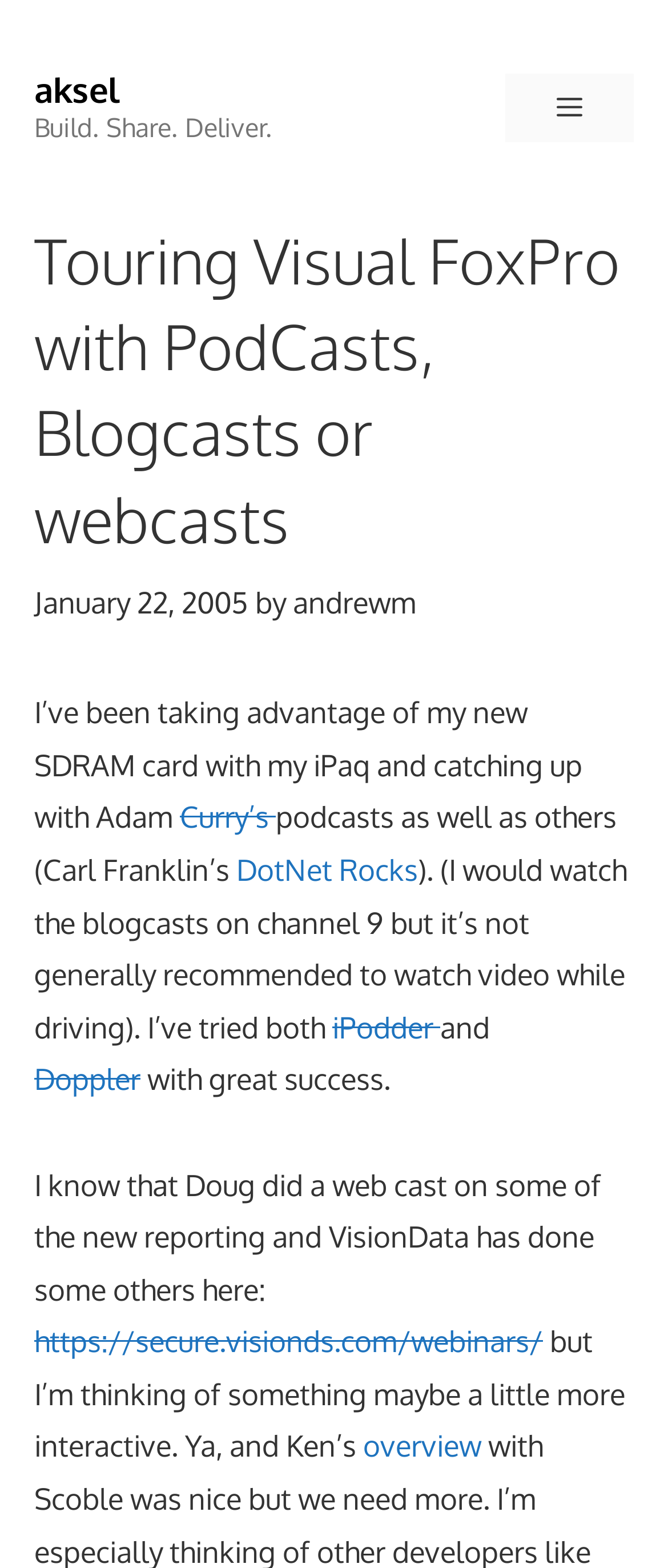Could you provide the bounding box coordinates for the portion of the screen to click to complete this instruction: "view daily tarot for Tuesday April 23rd"?

None